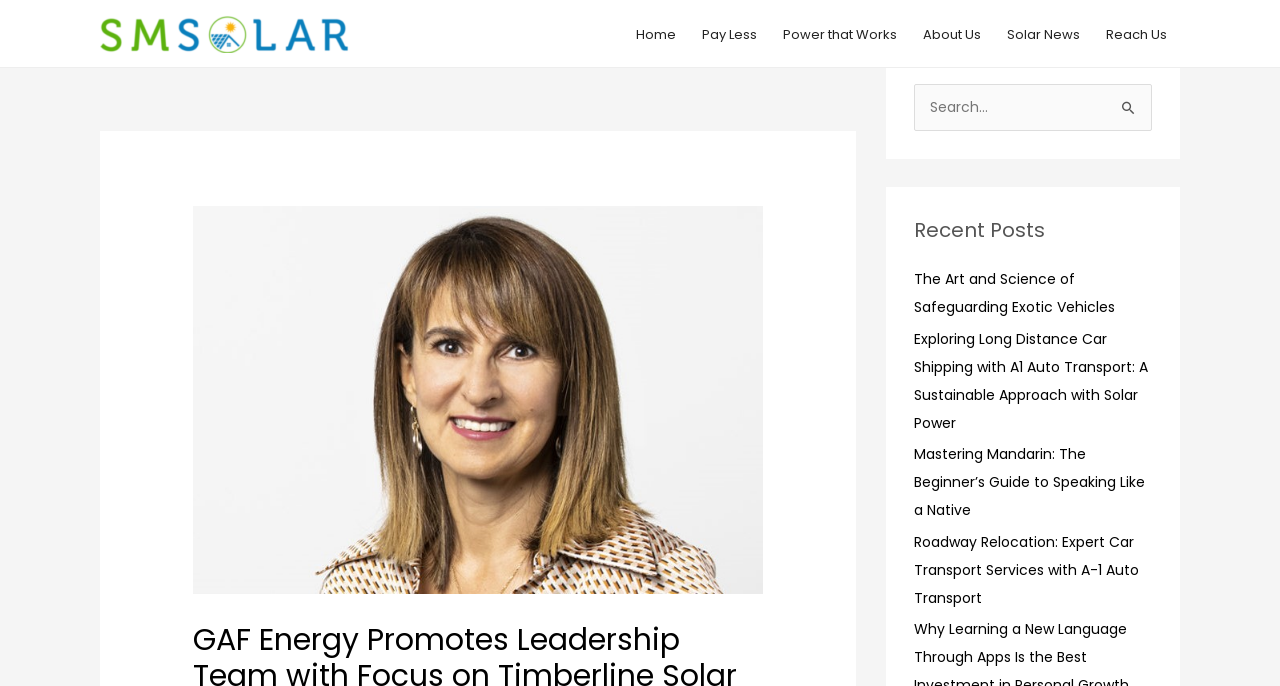Give a one-word or phrase response to the following question: What is the company name in the logo?

SMSolar